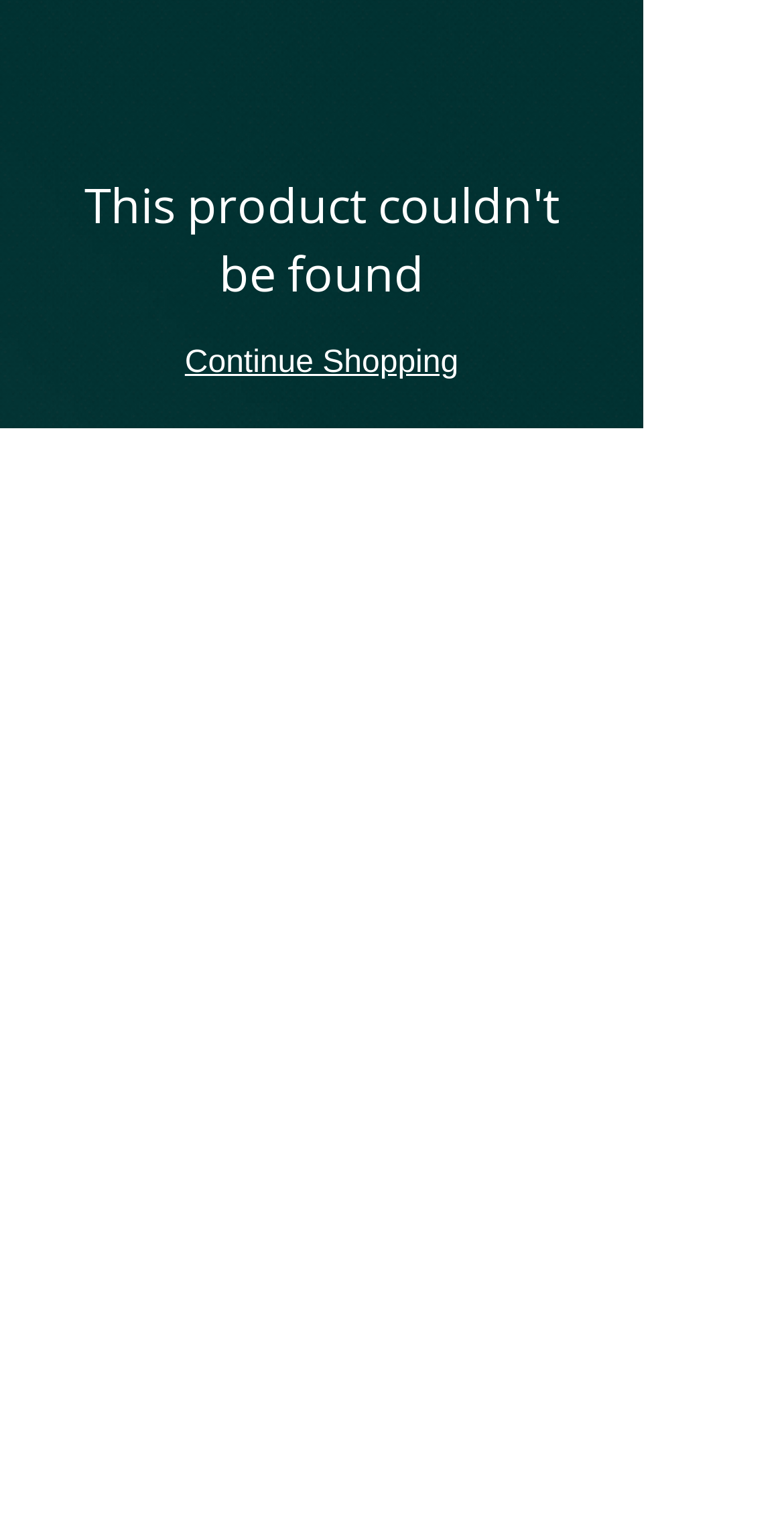Using the webpage screenshot and the element description Continue Shopping, determine the bounding box coordinates. Specify the coordinates in the format (top-left x, top-left y, bottom-right x, bottom-right y) with values ranging from 0 to 1.

[0.236, 0.226, 0.585, 0.248]